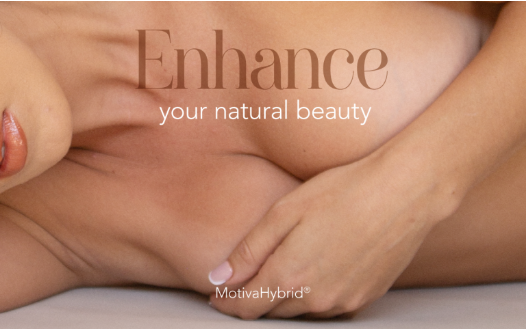Provide a brief response in the form of a single word or phrase:
What is the atmosphere evoked by the image?

Tranquil and inviting